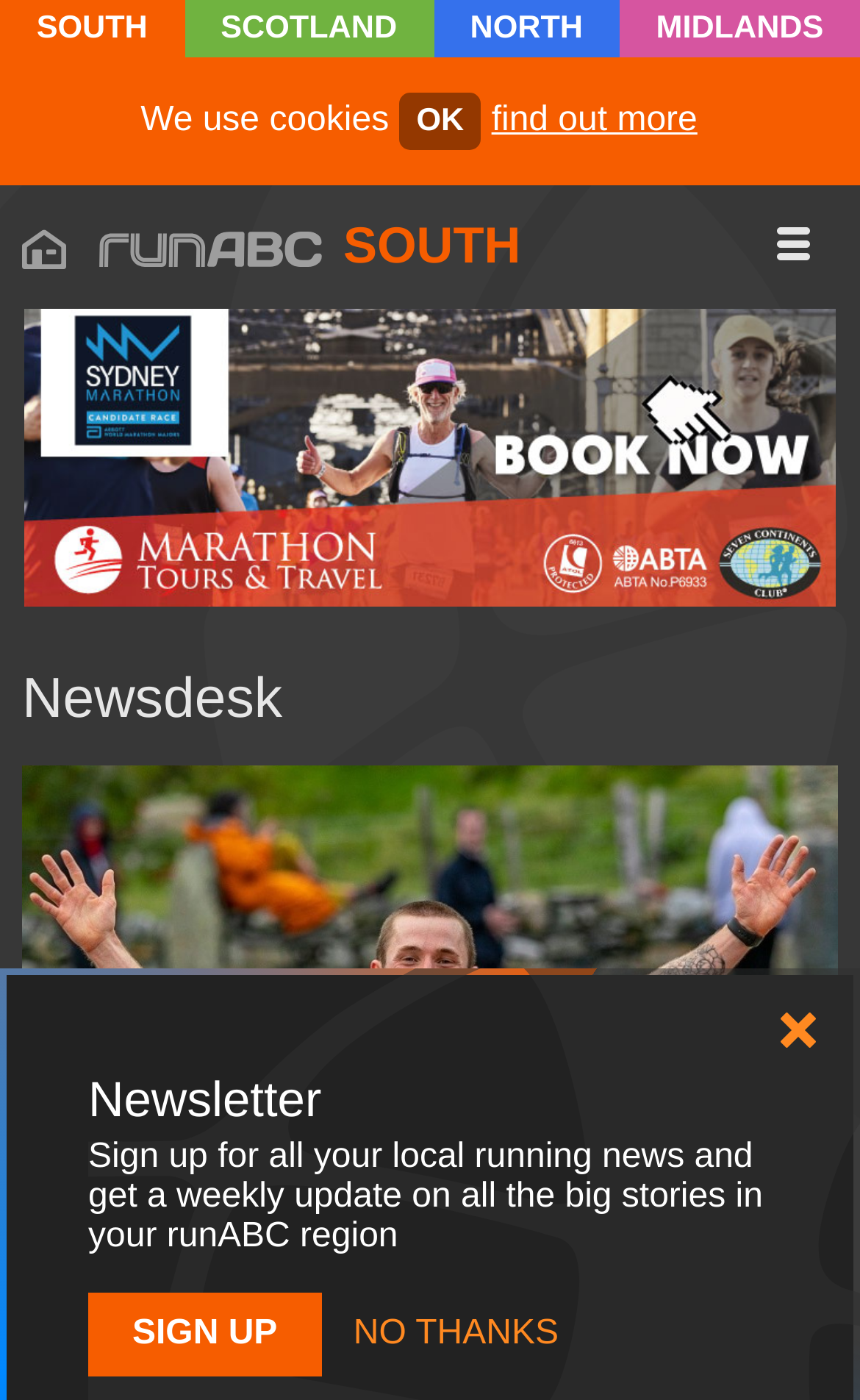Based on the image, please respond to the question with as much detail as possible:
What is the event mentioned in the webpage?

The webpage has a link 'Marathon Tours Sydney Marathon 24' which suggests that a marathon event is being mentioned.